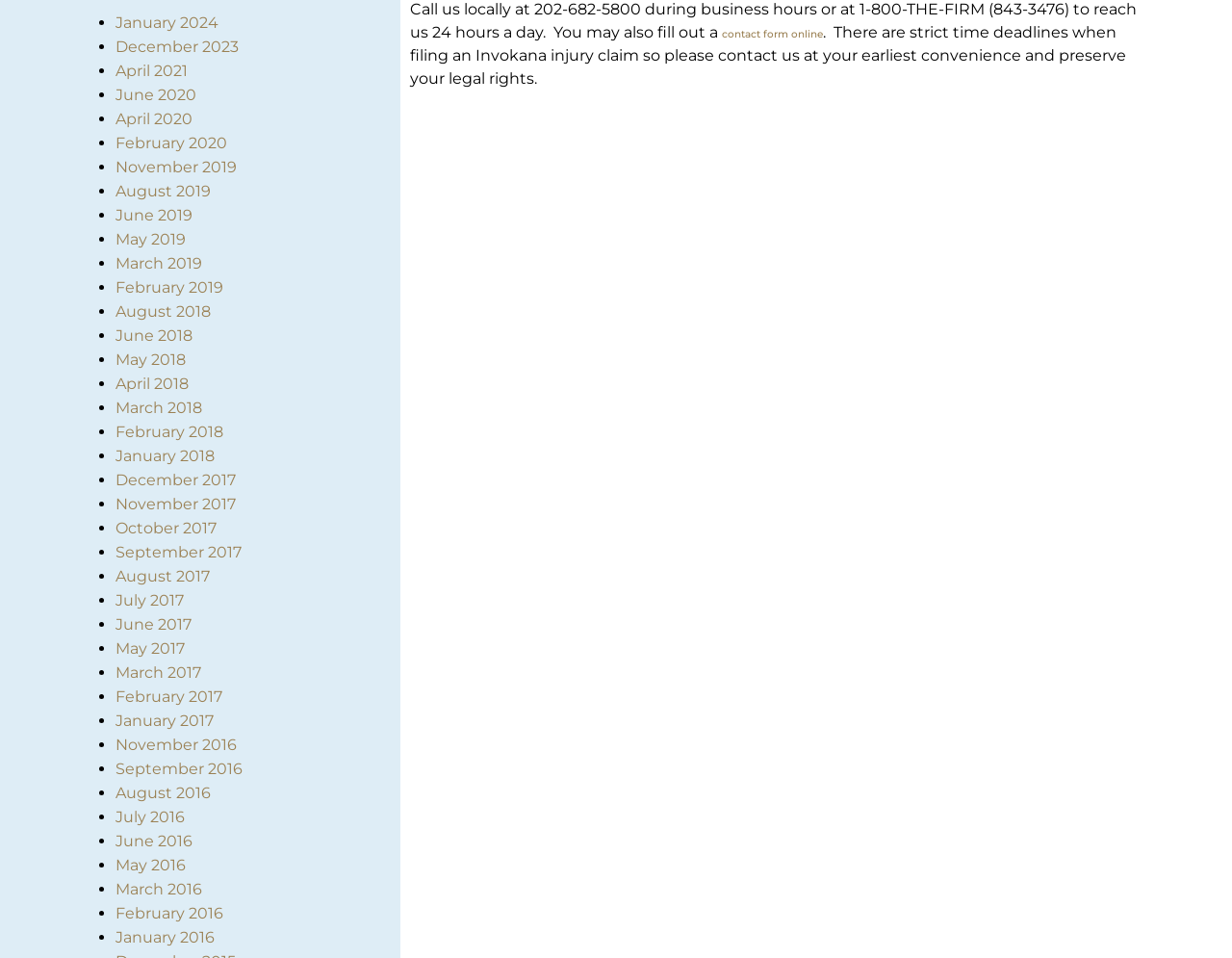What is the most recent month listed?
Identify the answer in the screenshot and reply with a single word or phrase.

January 2024